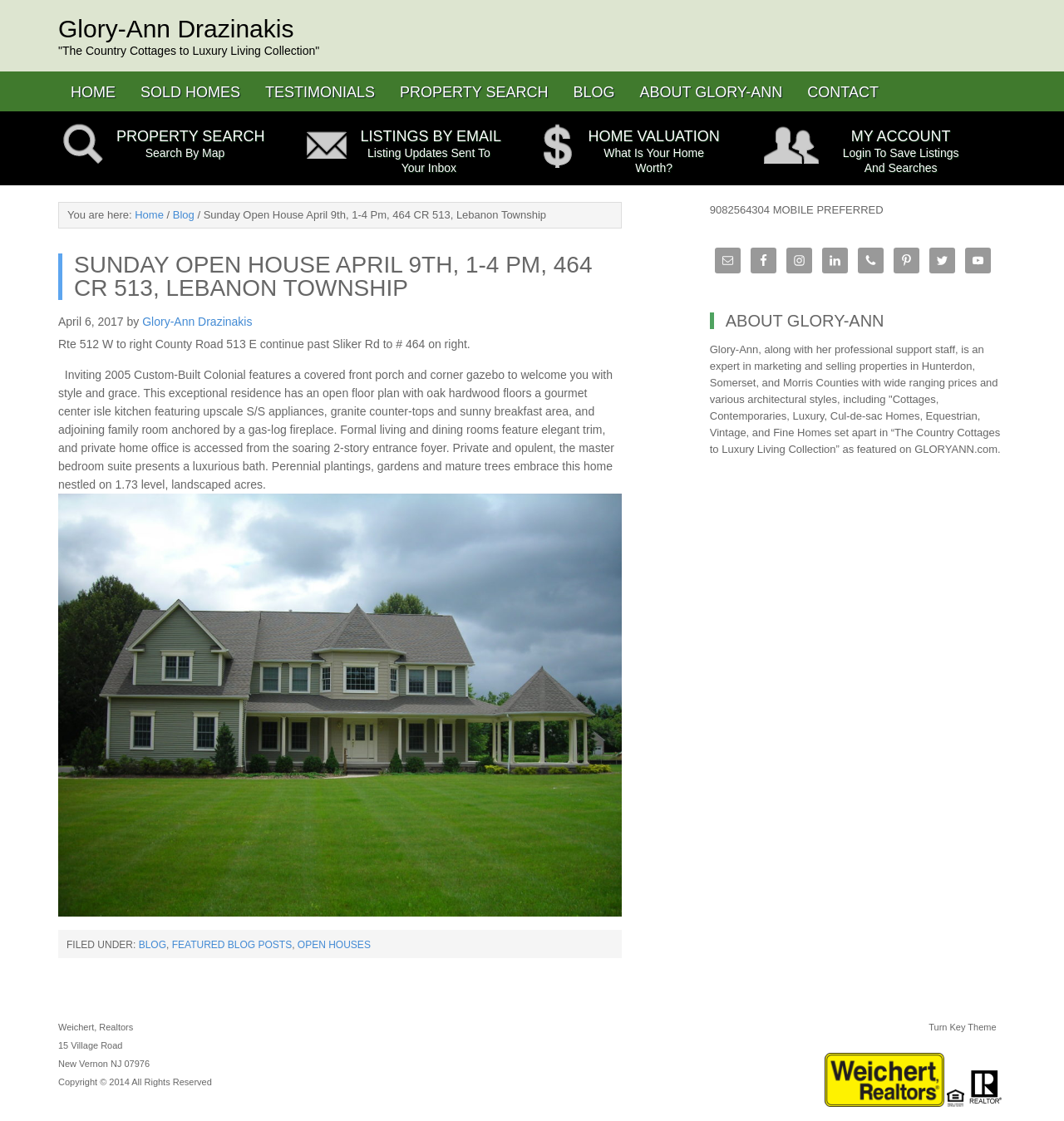What is the address of the realtor?
Please ensure your answer to the question is detailed and covers all necessary aspects.

I found the address by looking at the footer section of the webpage, where the contact information is typically located. The address is listed as '15 Village Road, New Vernon NJ 07976'.